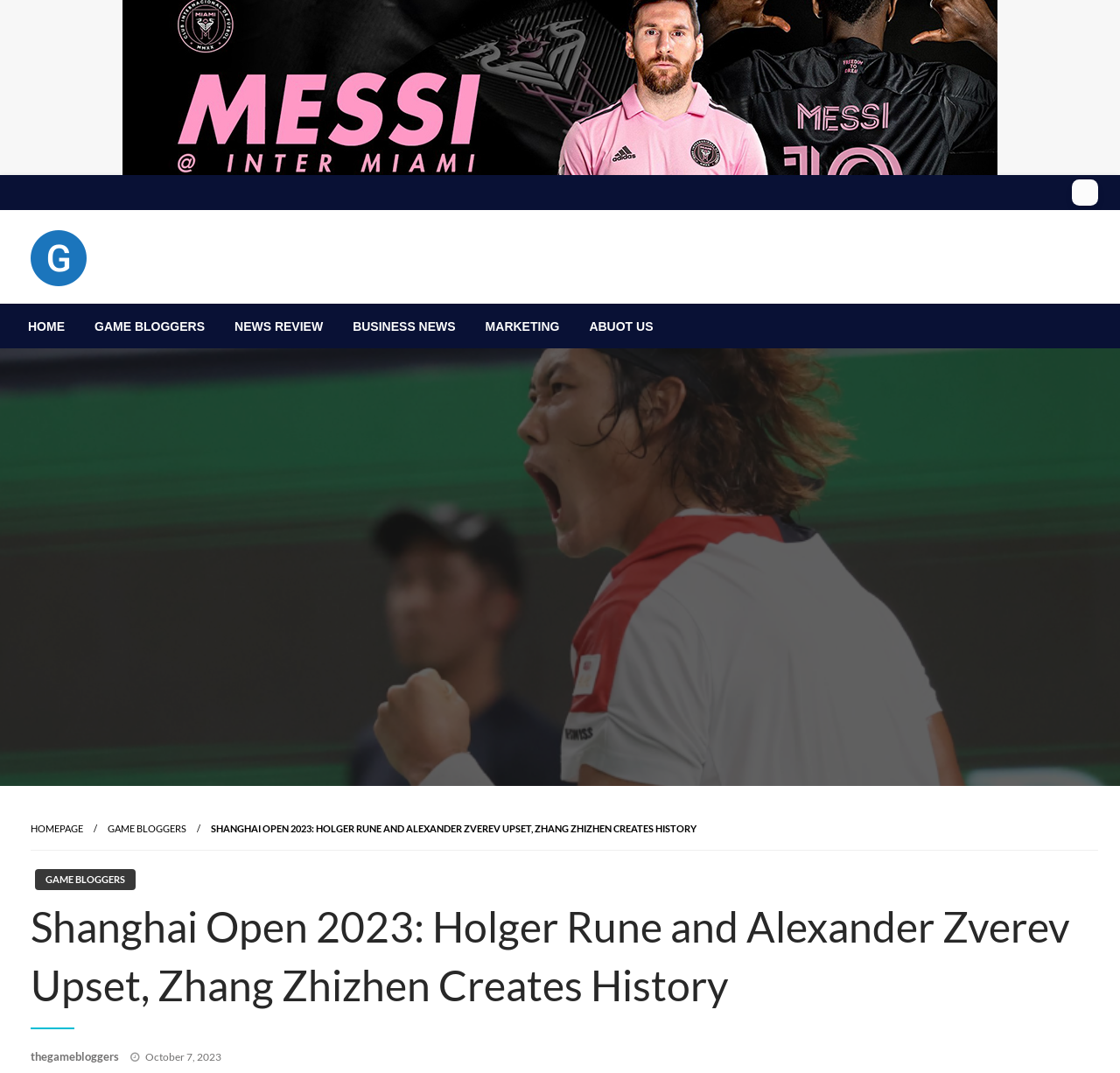Determine the bounding box coordinates of the area to click in order to meet this instruction: "Visit the homepage".

[0.012, 0.284, 0.071, 0.325]